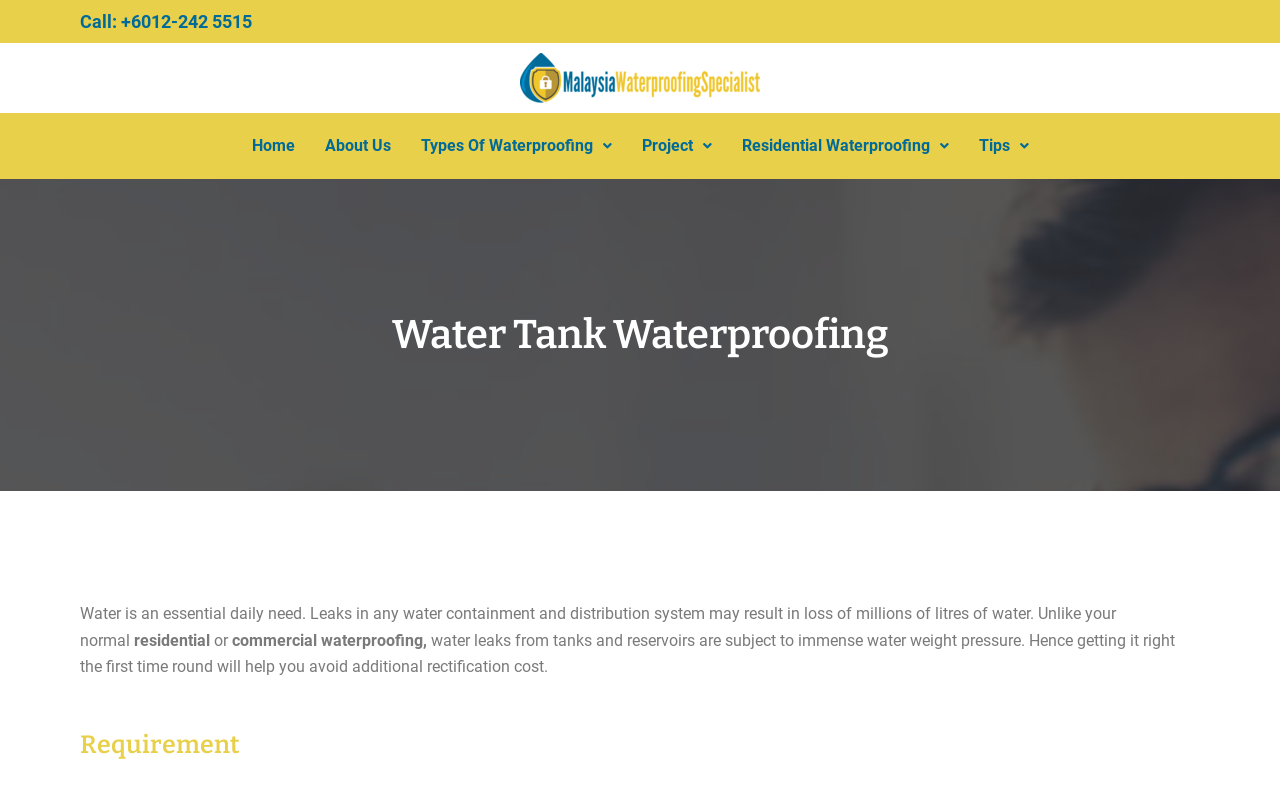What is the phone number to call for water tank waterproofing?
From the image, respond with a single word or phrase.

+6012-242 5515